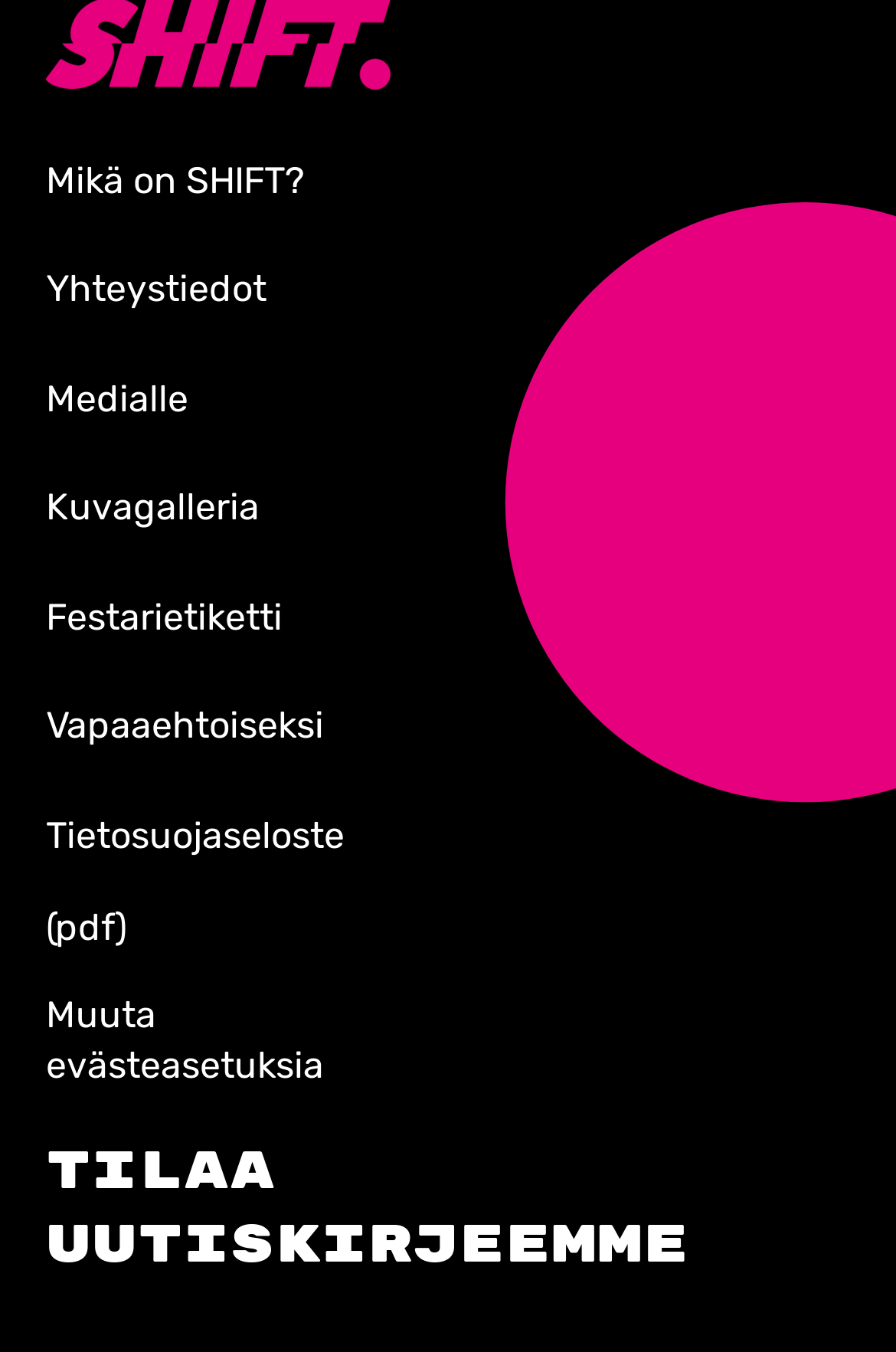Pinpoint the bounding box coordinates of the element to be clicked to execute the instruction: "Change cookie settings".

[0.051, 0.733, 0.436, 0.806]